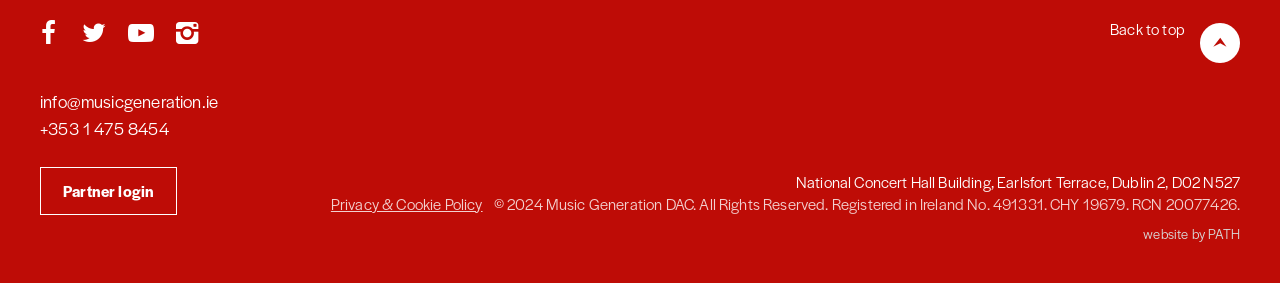Please identify the bounding box coordinates of the element I need to click to follow this instruction: "Call the company".

None